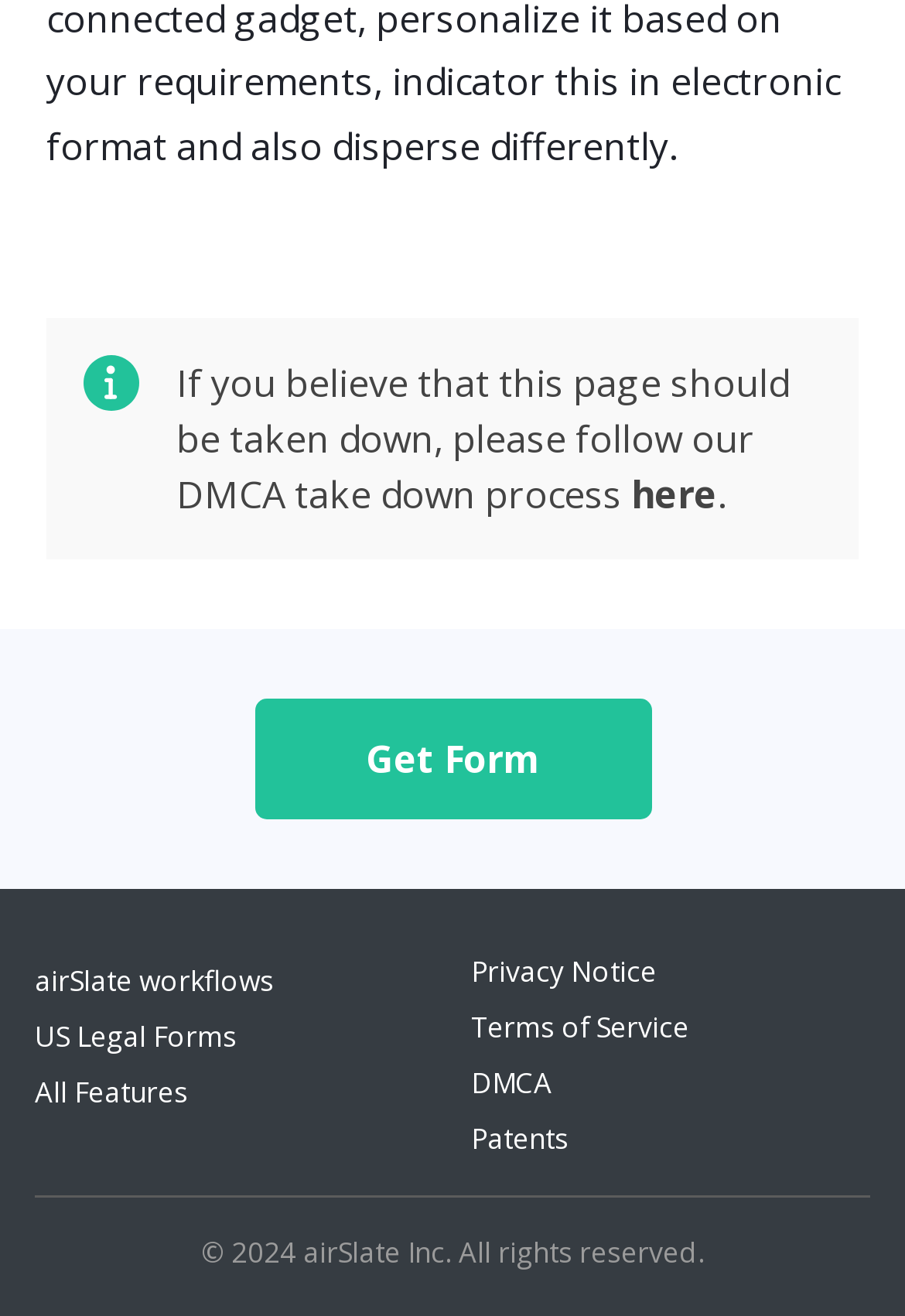Identify the bounding box coordinates of the section that should be clicked to achieve the task described: "View US Legal Forms".

[0.038, 0.773, 0.262, 0.803]